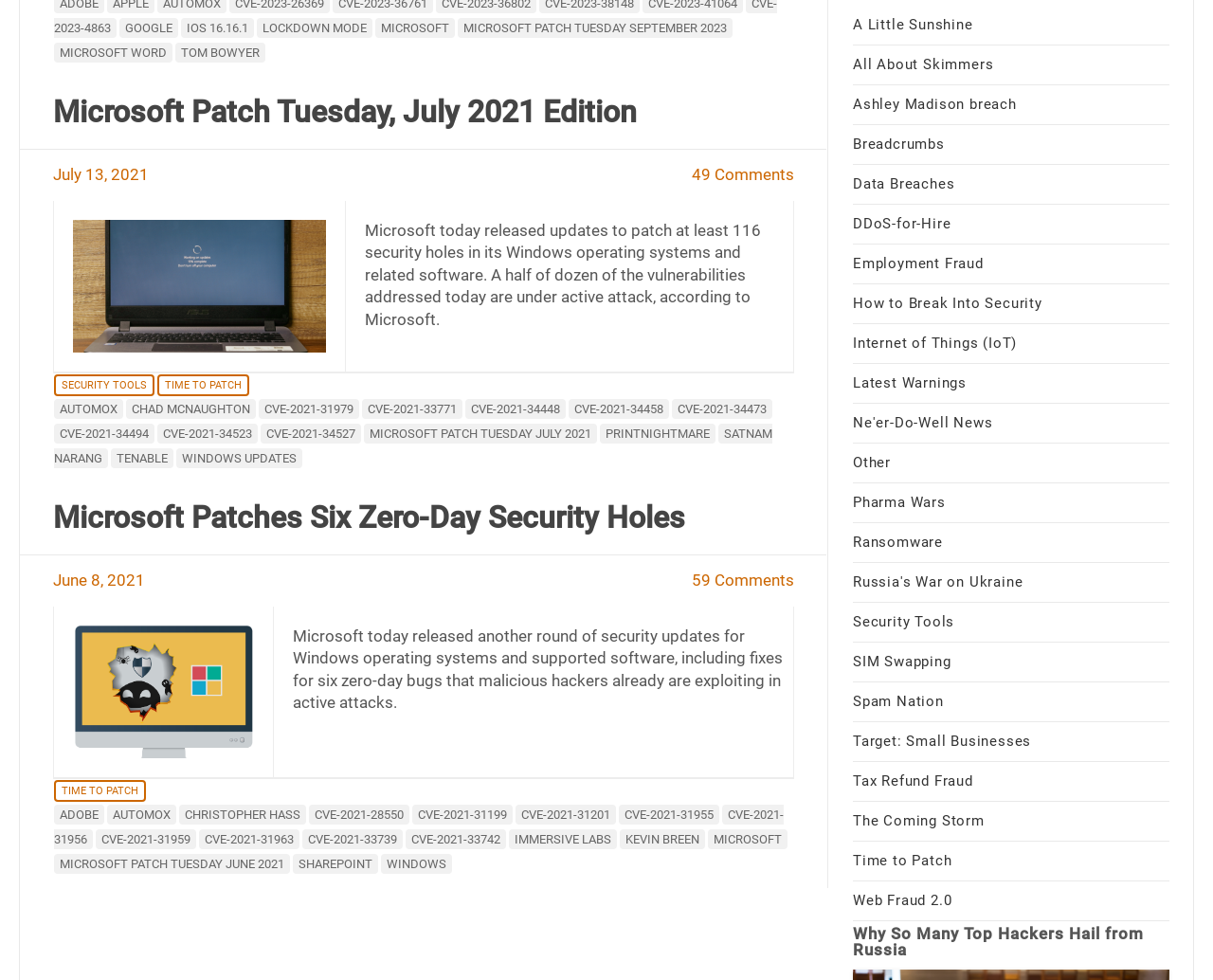Determine the bounding box coordinates of the region I should click to achieve the following instruction: "Read the article Microsoft Patches Six Zero-Day Security Holes". Ensure the bounding box coordinates are four float numbers between 0 and 1, i.e., [left, top, right, bottom].

[0.043, 0.48, 0.655, 0.566]